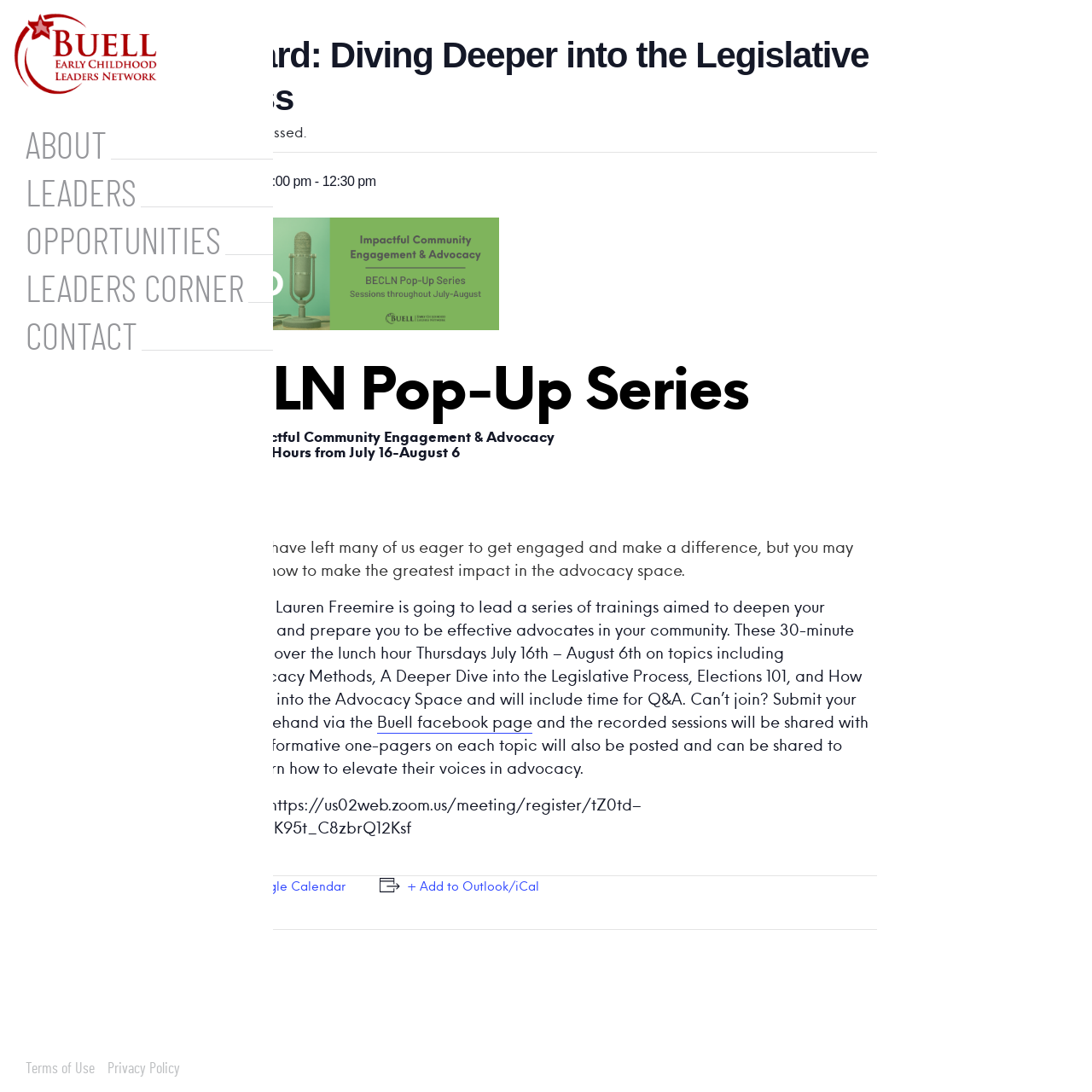Please identify the coordinates of the bounding box that should be clicked to fulfill this instruction: "Click on ABOUT link".

[0.023, 0.118, 0.102, 0.152]